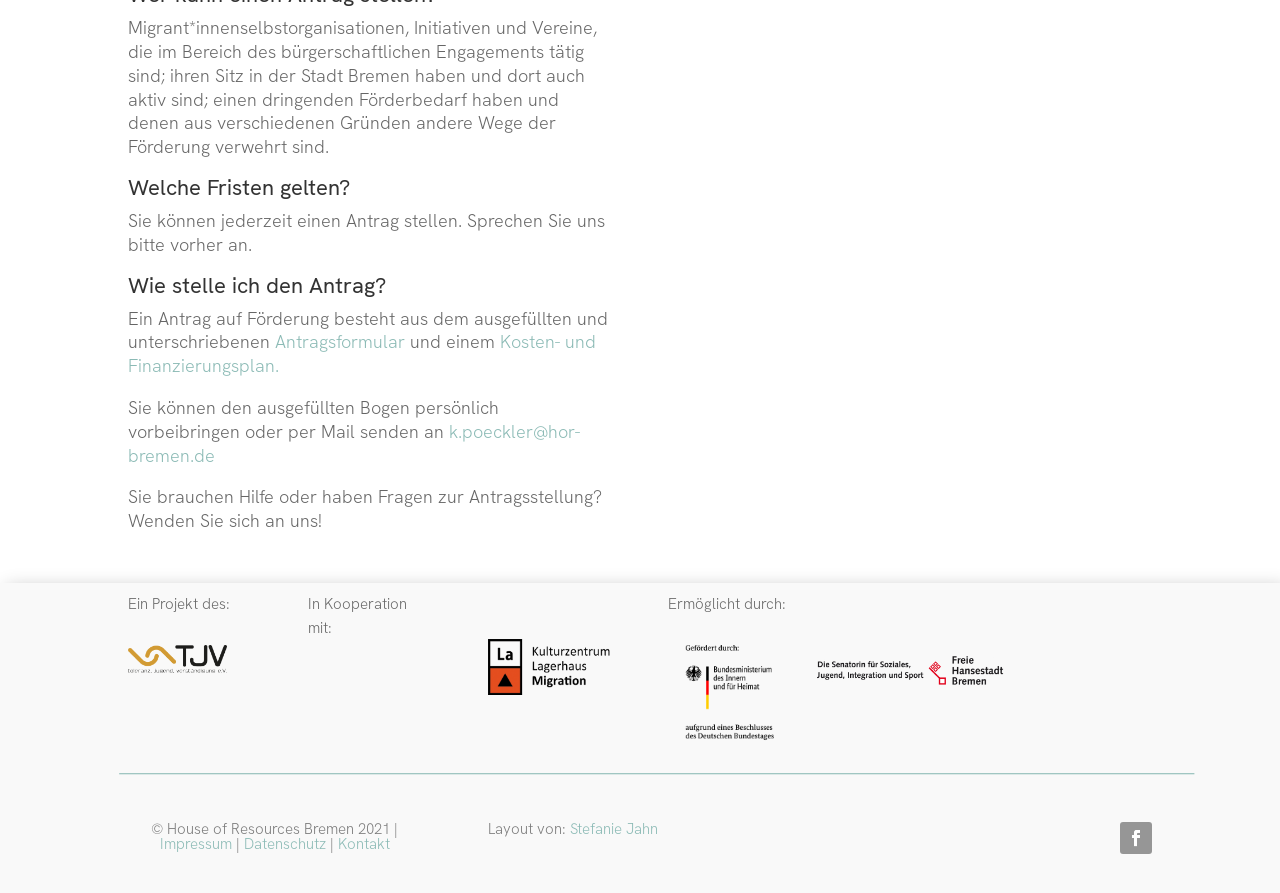Kindly determine the bounding box coordinates for the area that needs to be clicked to execute this instruction: "Click the 'k.poeckler@hor-bremen.de' email link".

[0.1, 0.47, 0.453, 0.522]